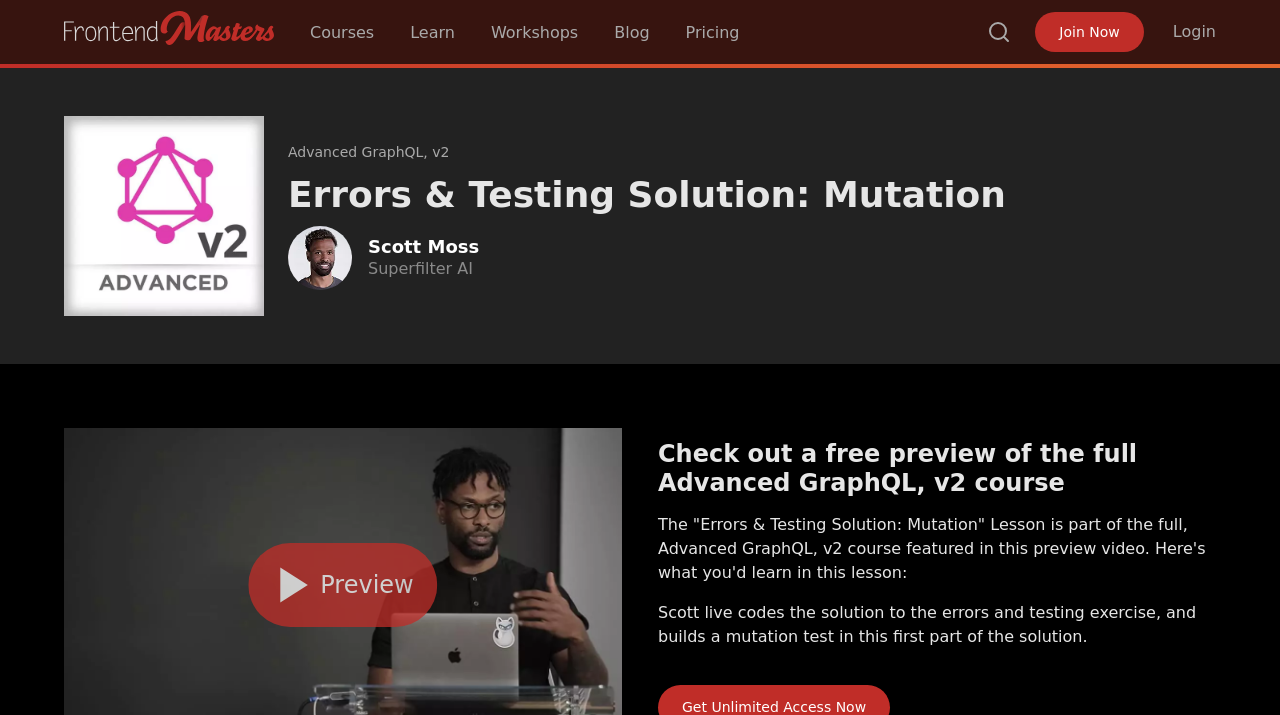What is the topic of the 'Errors & Testing Solution: Mutation' lesson?
Please provide a single word or phrase as the answer based on the screenshot.

GraphQL